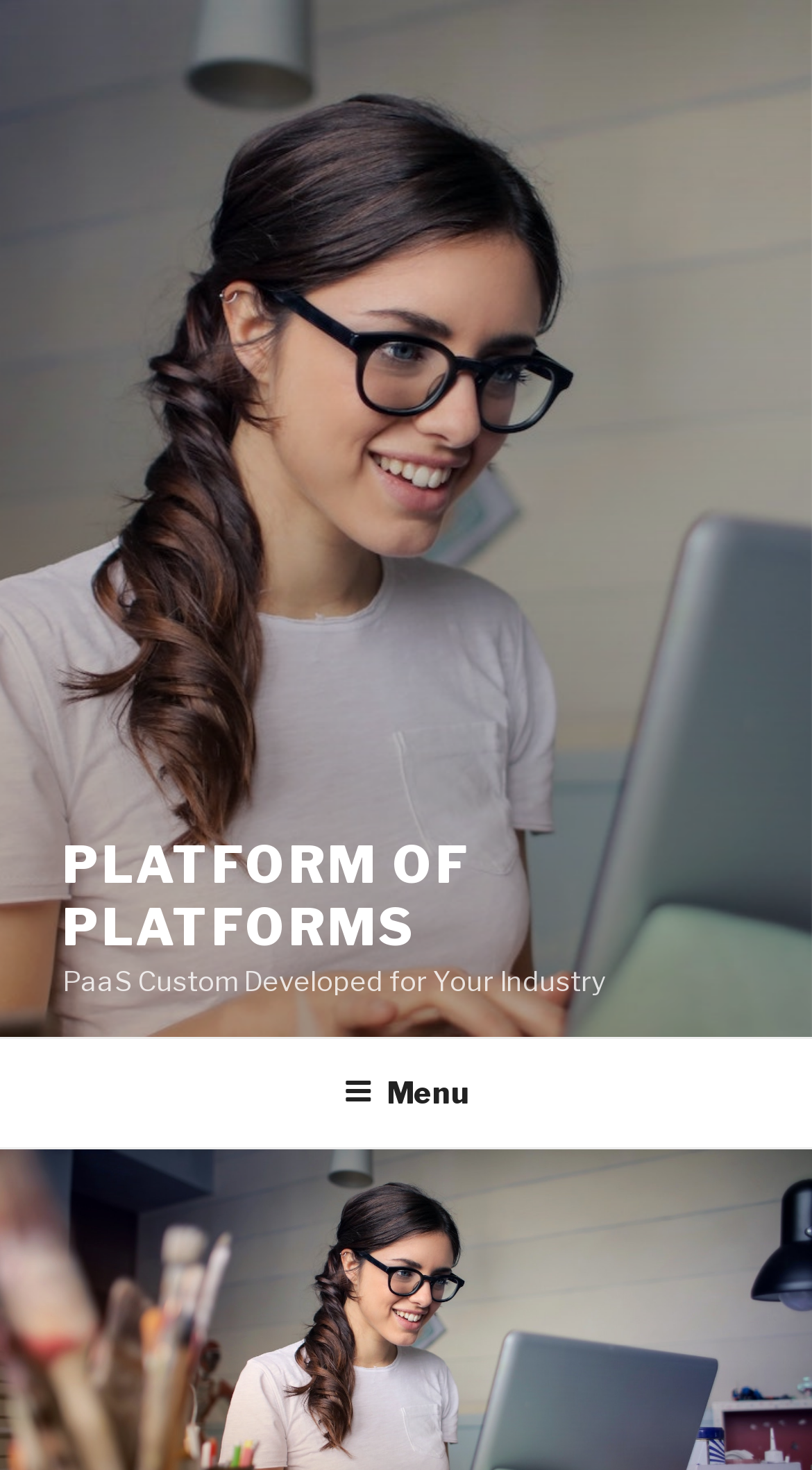Using the element description: "Platform of Platforms", determine the bounding box coordinates. The coordinates should be in the format [left, top, right, bottom], with values between 0 and 1.

[0.077, 0.569, 0.58, 0.652]